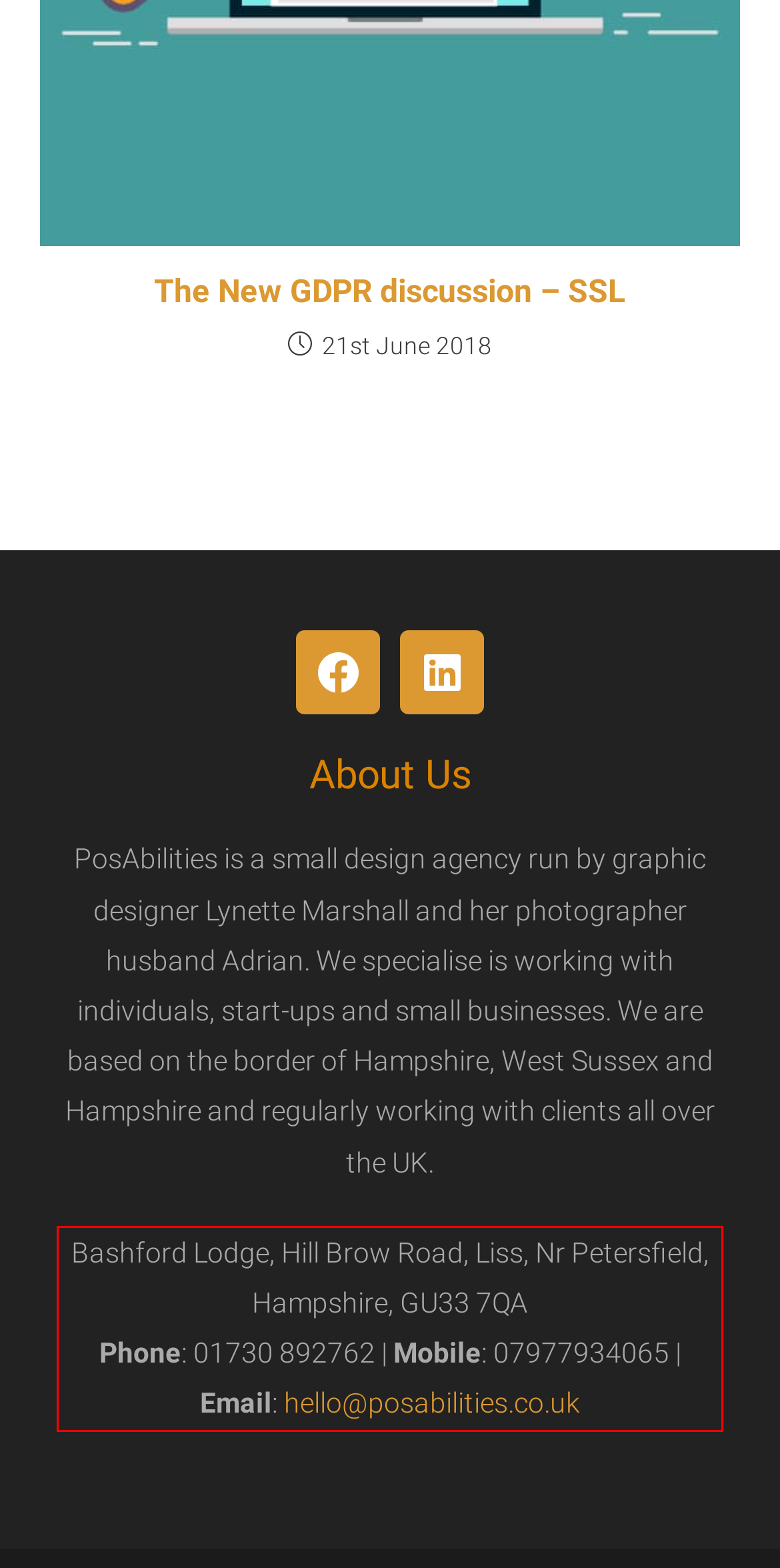Analyze the screenshot of the webpage and extract the text from the UI element that is inside the red bounding box.

Bashford Lodge, Hill Brow Road, Liss, Nr Petersfield, Hampshire, GU33 7QA Phone: 01730 892762 | Mobile: 07977934065 | Email: hello@posabilities.co.uk